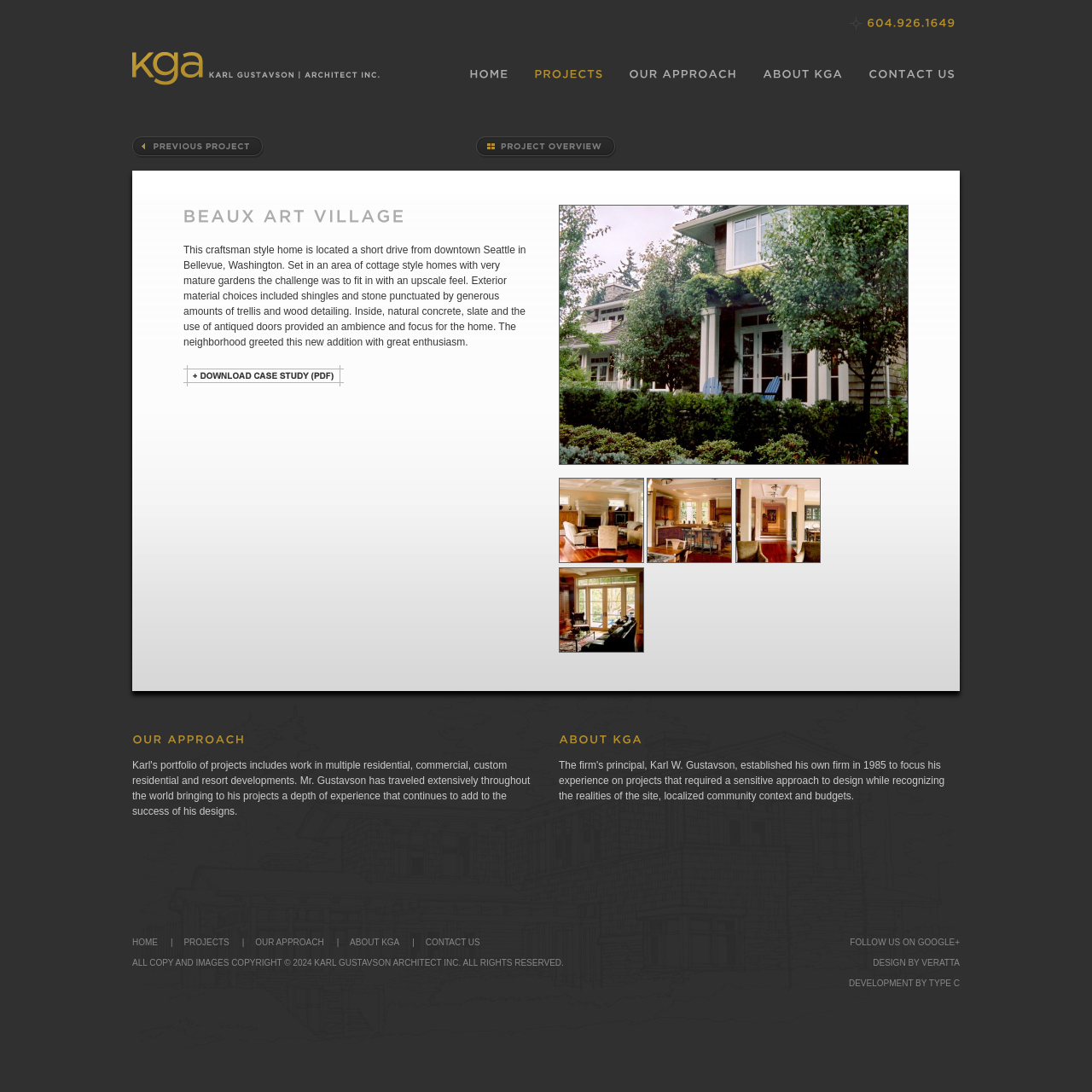Indicate the bounding box coordinates of the element that must be clicked to execute the instruction: "Click on the 'HOME' link". The coordinates should be given as four float numbers between 0 and 1, i.e., [left, top, right, bottom].

[0.418, 0.052, 0.477, 0.084]